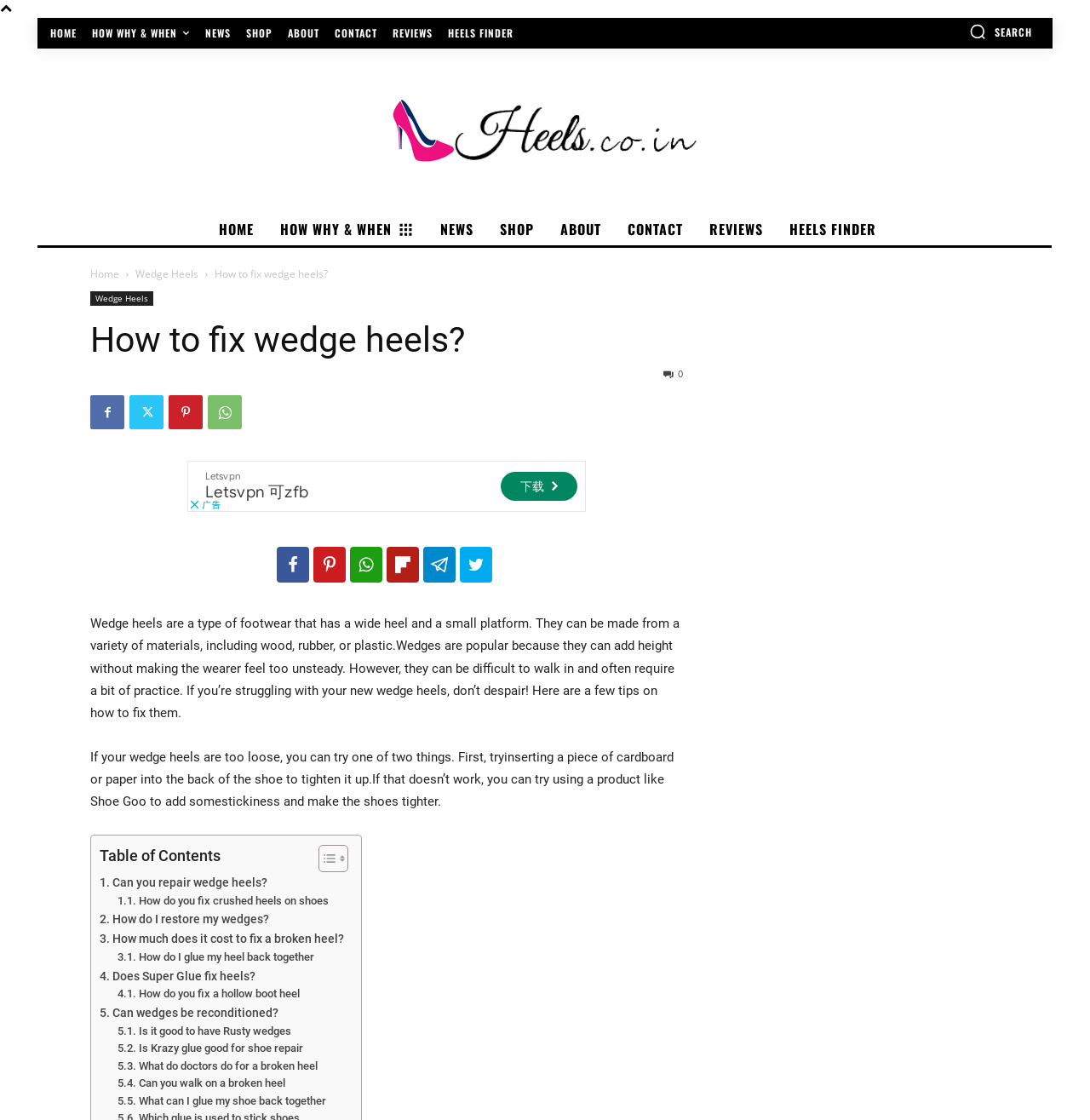Using the provided element description: "Contact", determine the bounding box coordinates of the corresponding UI element in the screenshot.

None